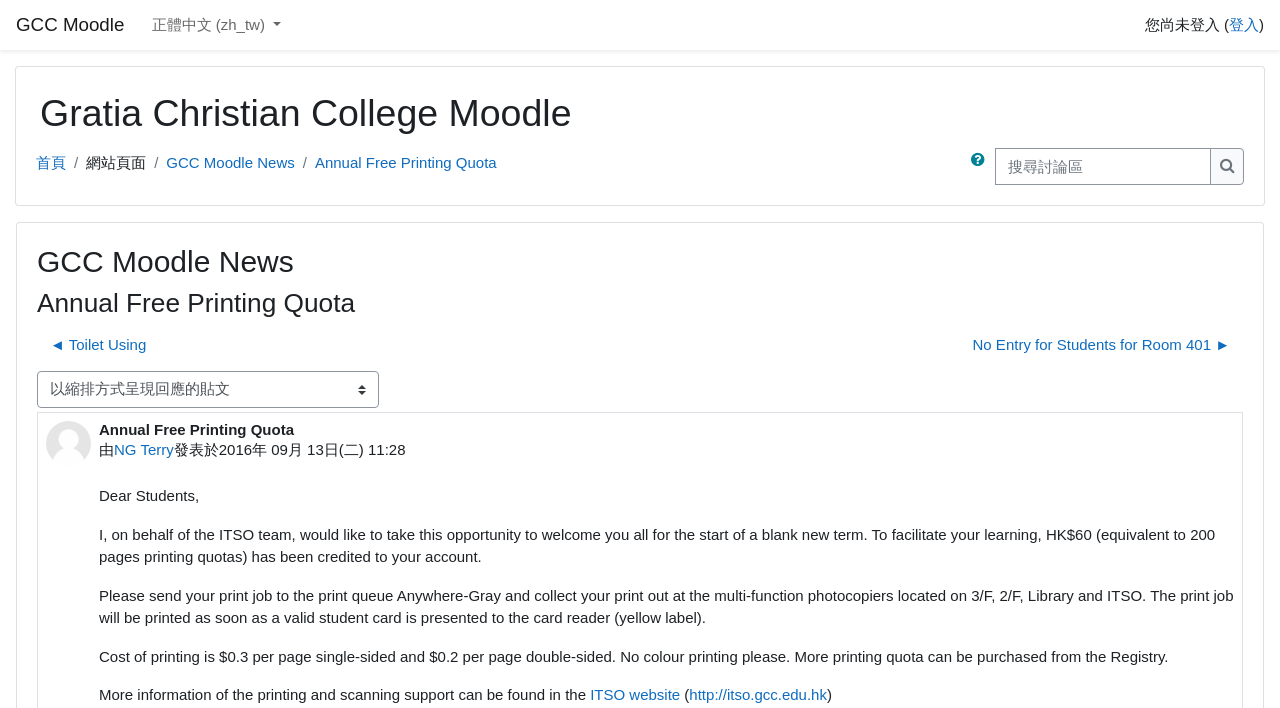What is the cost of single-sided printing per page?
Kindly offer a detailed explanation using the data available in the image.

I found this information by reading the text 'Cost of printing is $0.3 per page single-sided and $0.2 per page double-sided.' which is located in the main content area of the webpage.